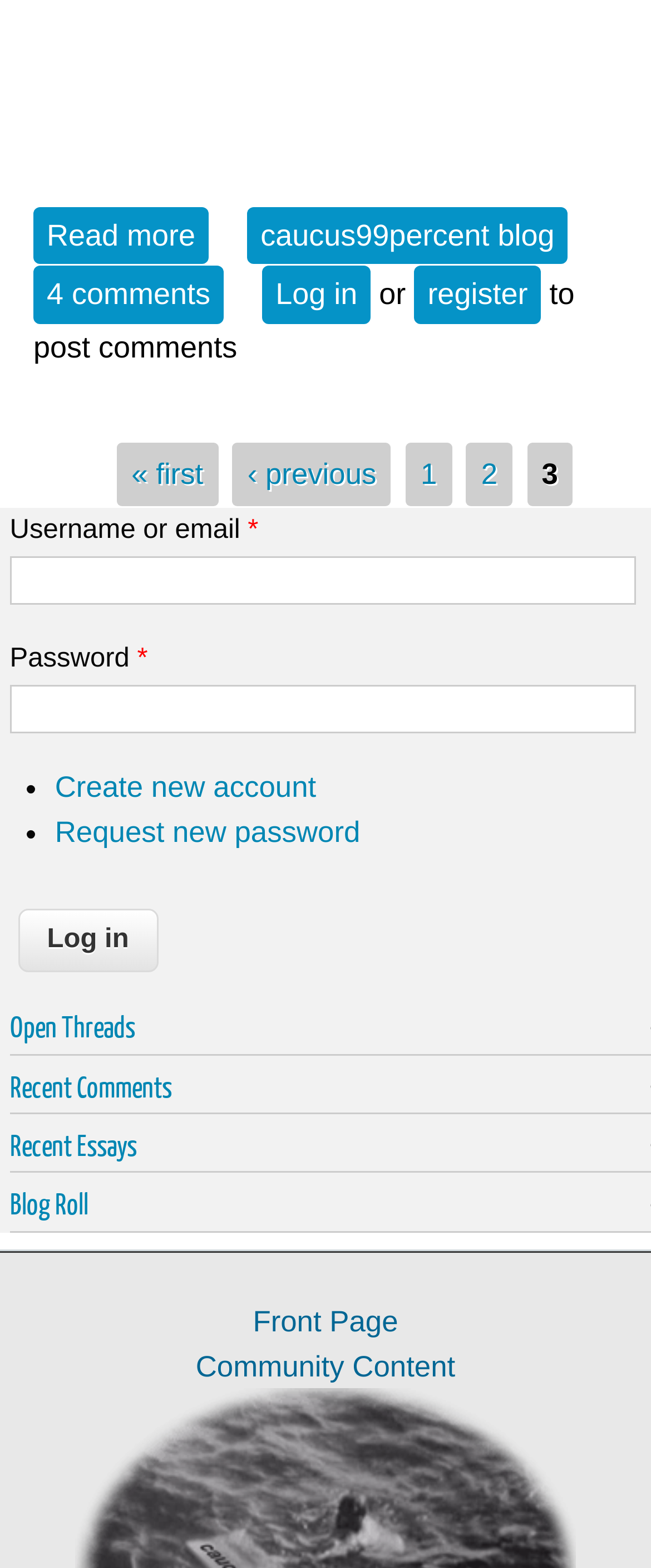What are the two options provided for users who do not have an account?
Please provide a comprehensive answer to the question based on the webpage screenshot.

The webpage provides two options for users who do not have an account: 'Create new account' and 'Request new password'. These options are presented as links and are located below the login form.